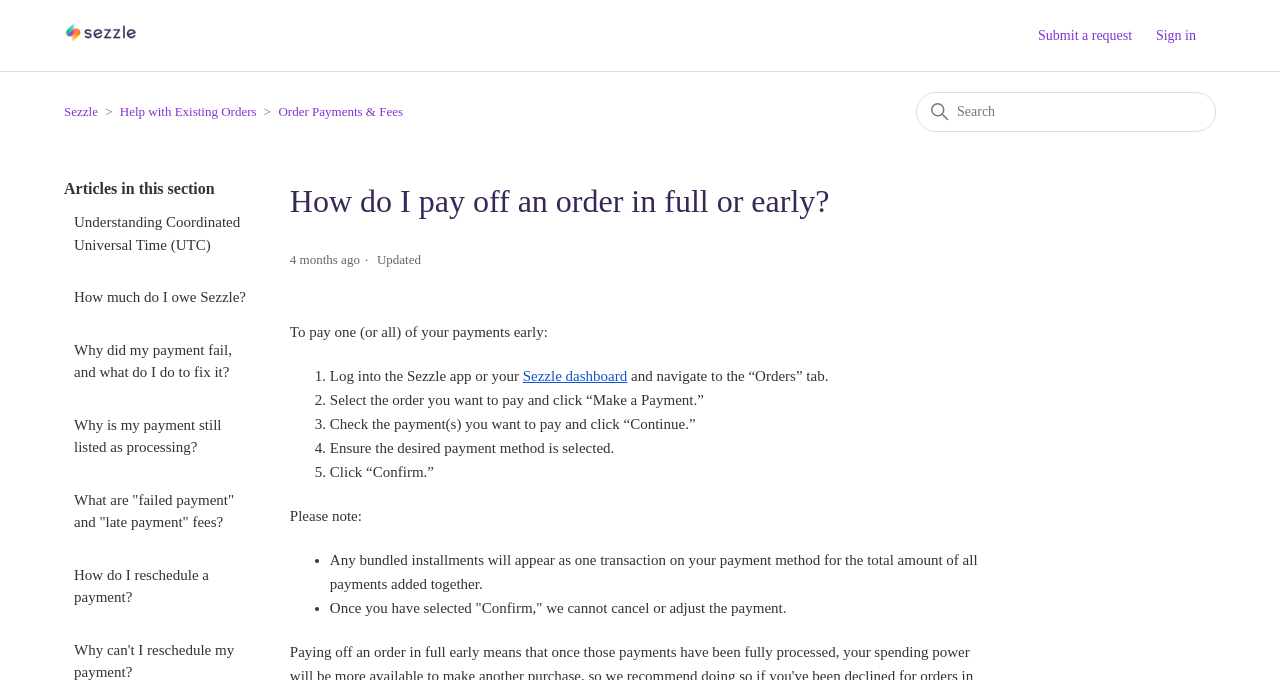Please identify the bounding box coordinates of where to click in order to follow the instruction: "Go to Sezzle Help Center home page".

[0.05, 0.056, 0.108, 0.079]